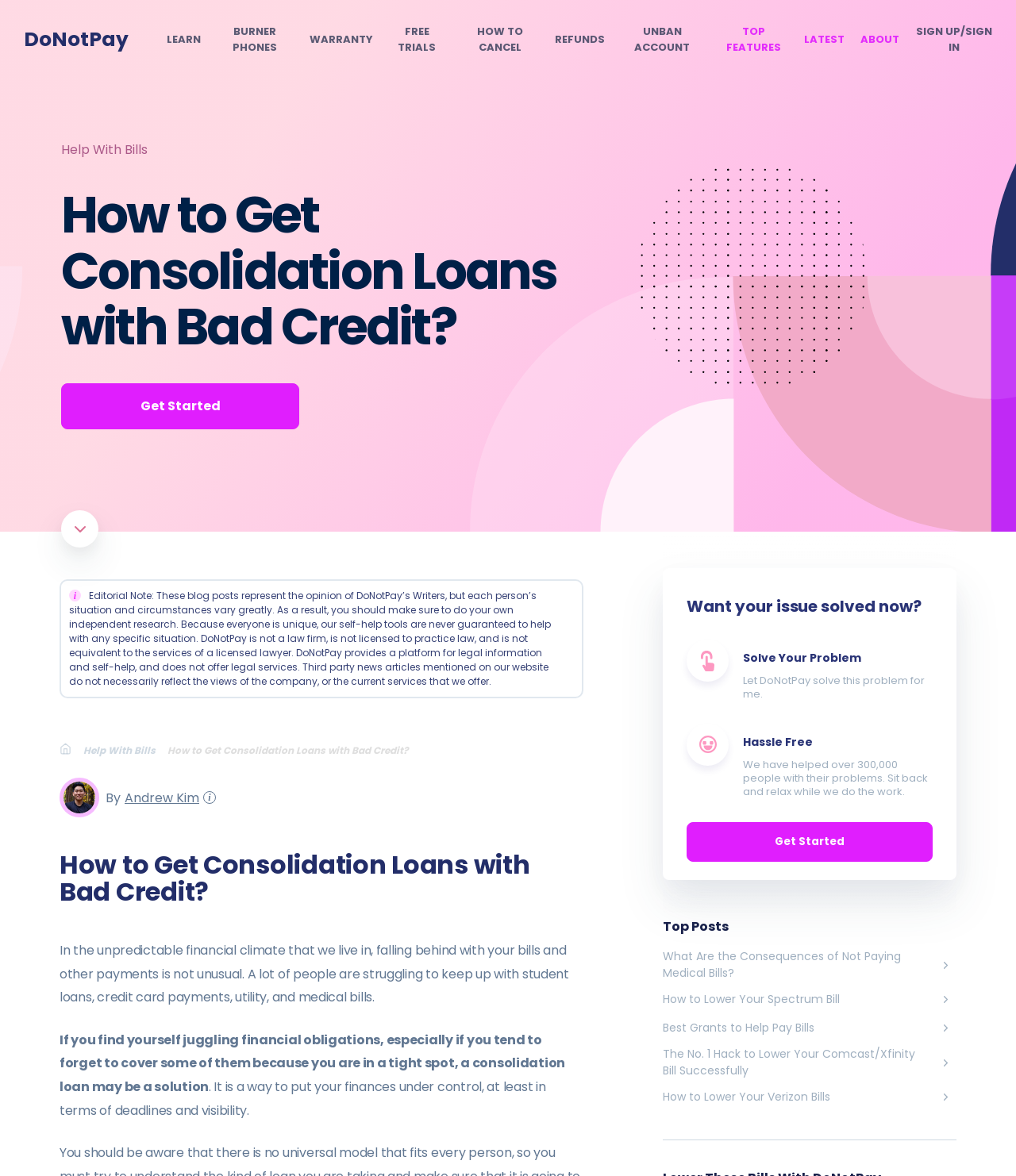Please find and report the primary heading text from the webpage.

How to Get Consolidation Loans with Bad Credit?